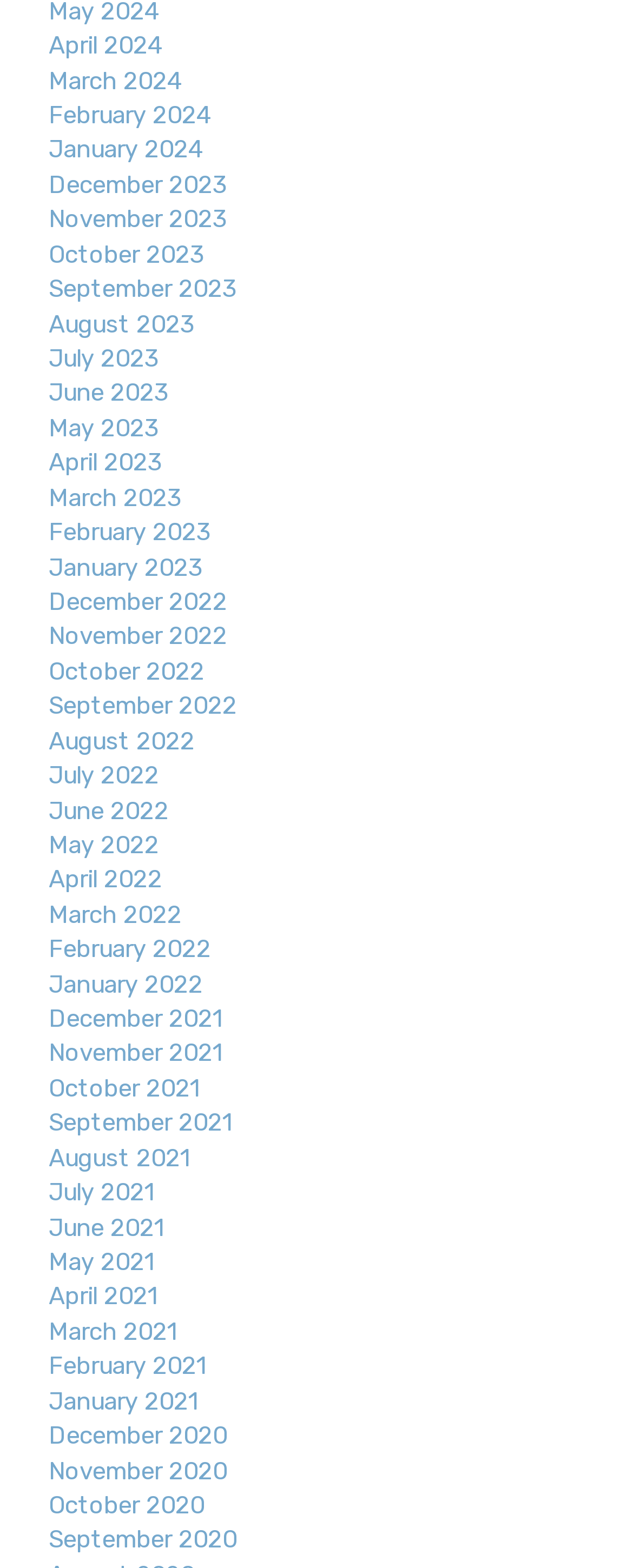How many total months are available?
Answer with a single word or phrase, using the screenshot for reference.

48